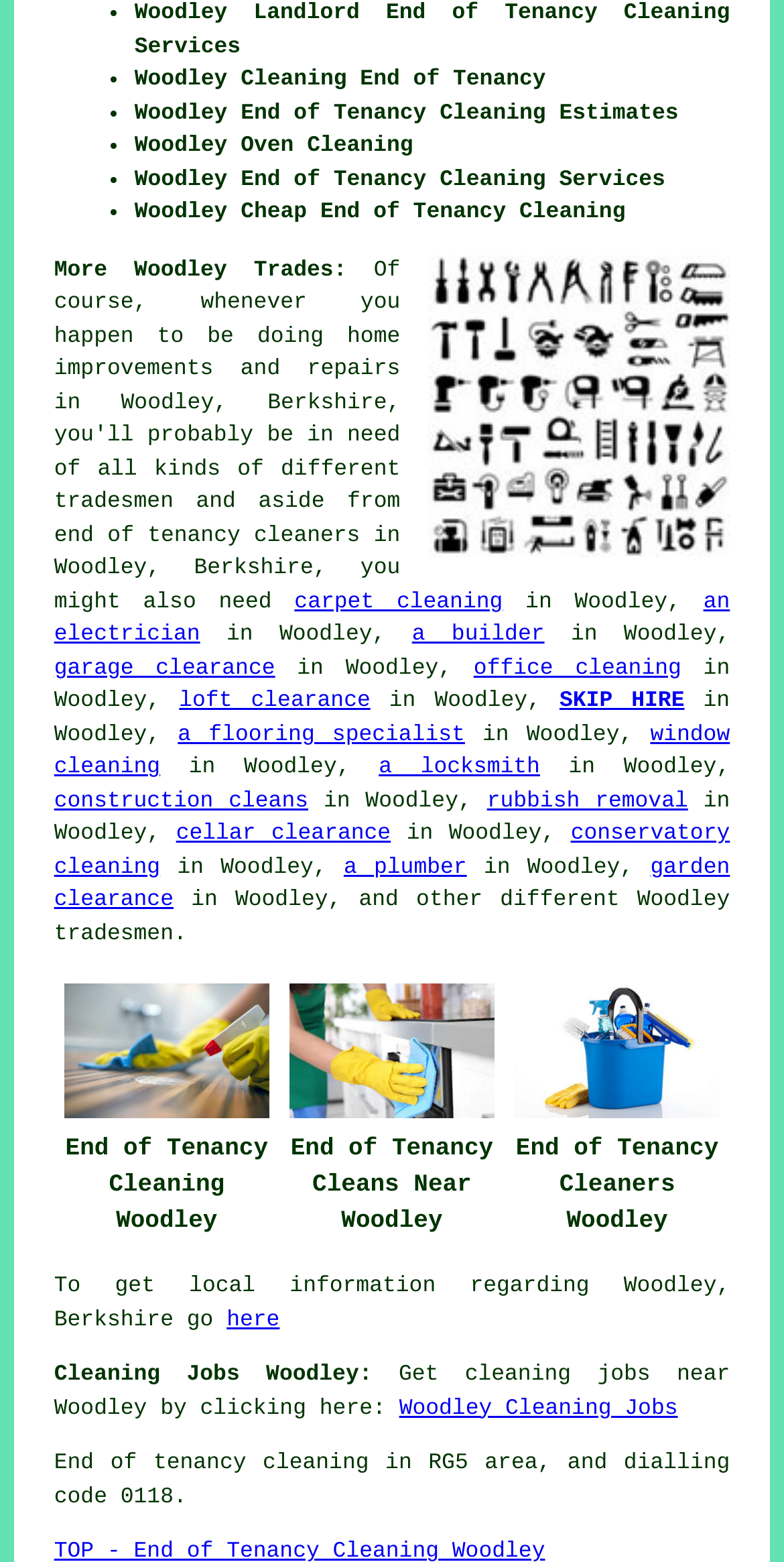Provide a single word or phrase answer to the question: 
What is the dialling code of Woodley?

0118